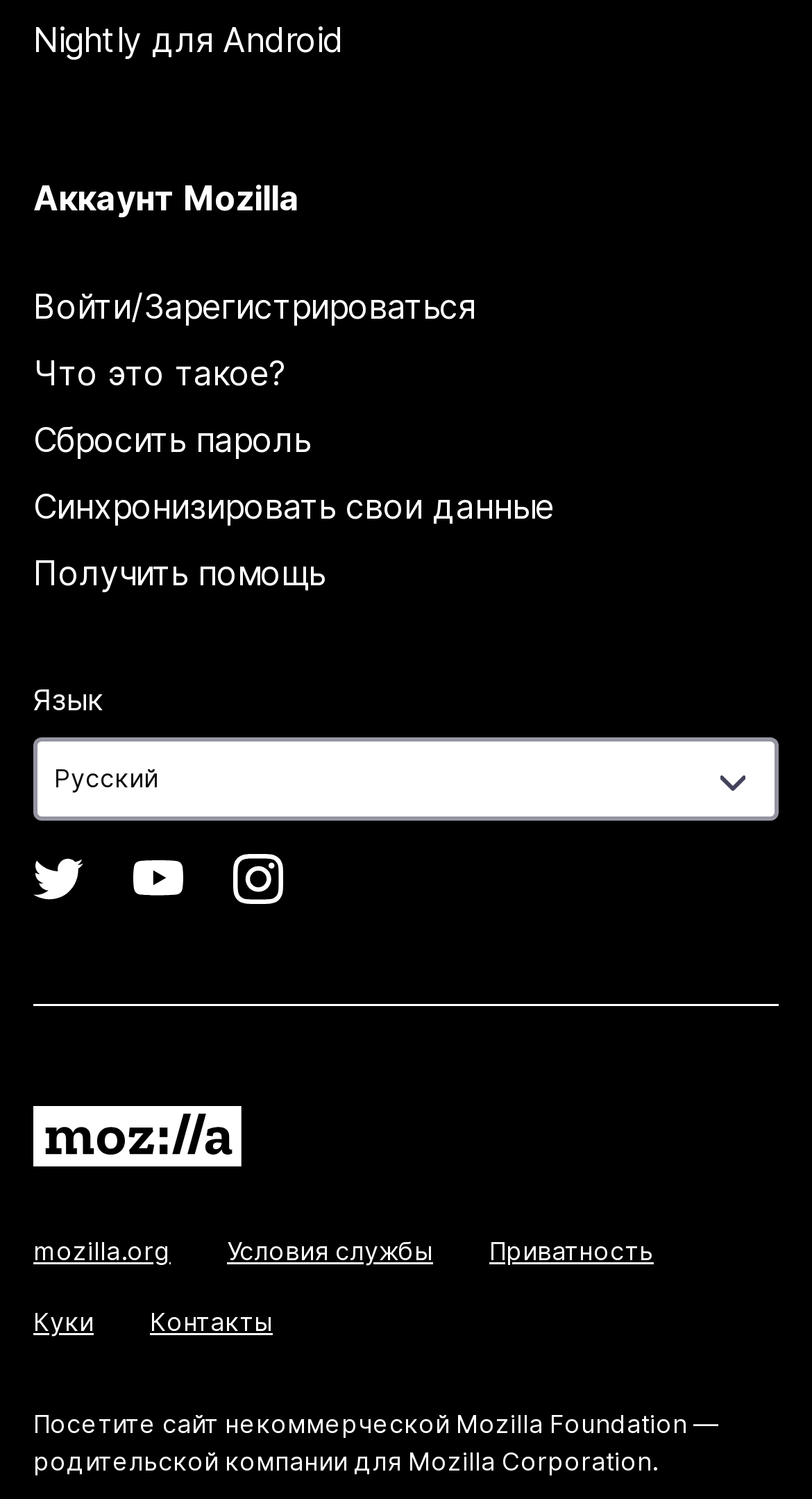Provide a brief response to the question using a single word or phrase: 
What is the language of the webpage?

Russian